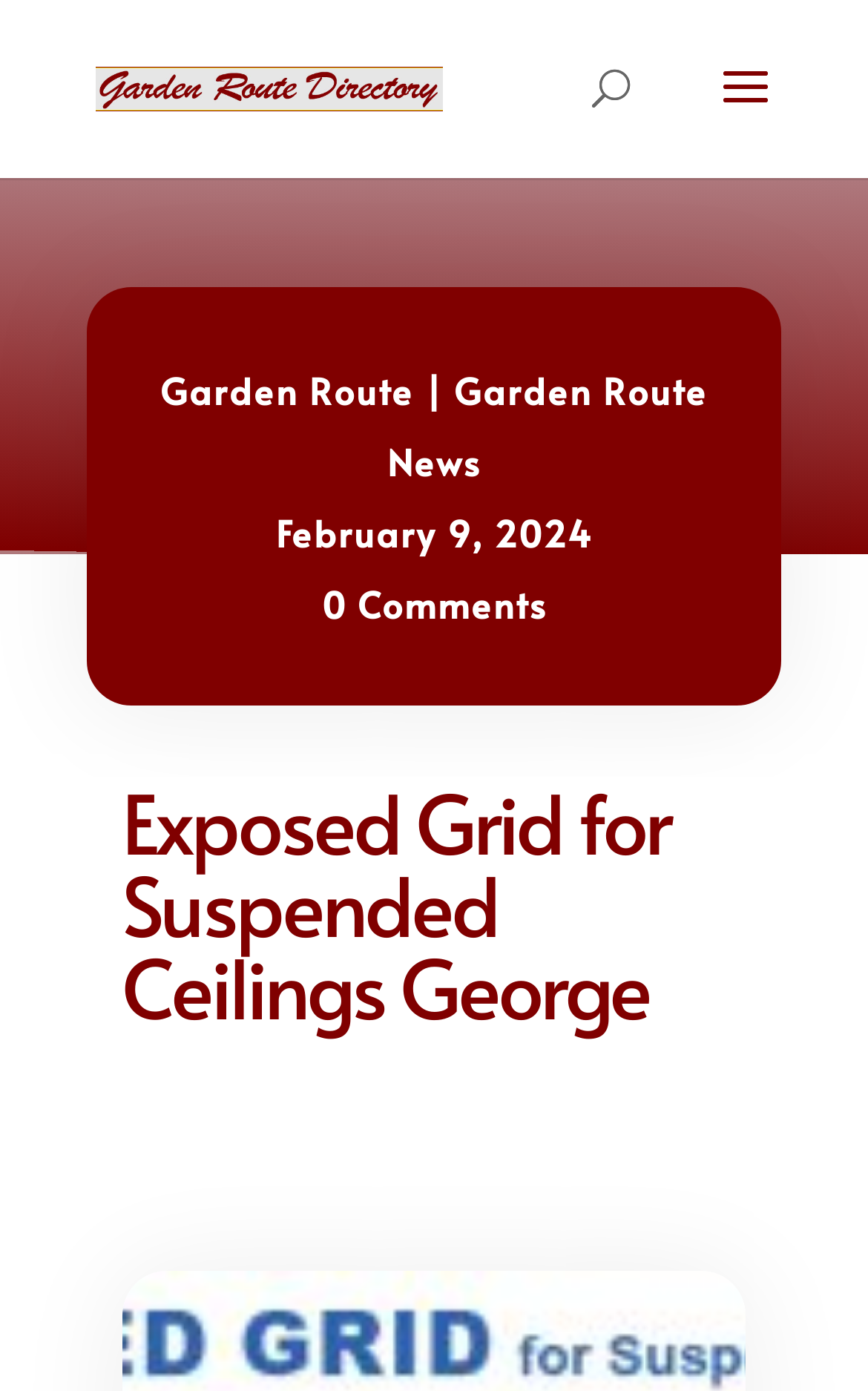Given the description: "Garden Route News", determine the bounding box coordinates of the UI element. The coordinates should be formatted as four float numbers between 0 and 1, [left, top, right, bottom].

[0.446, 0.262, 0.815, 0.349]